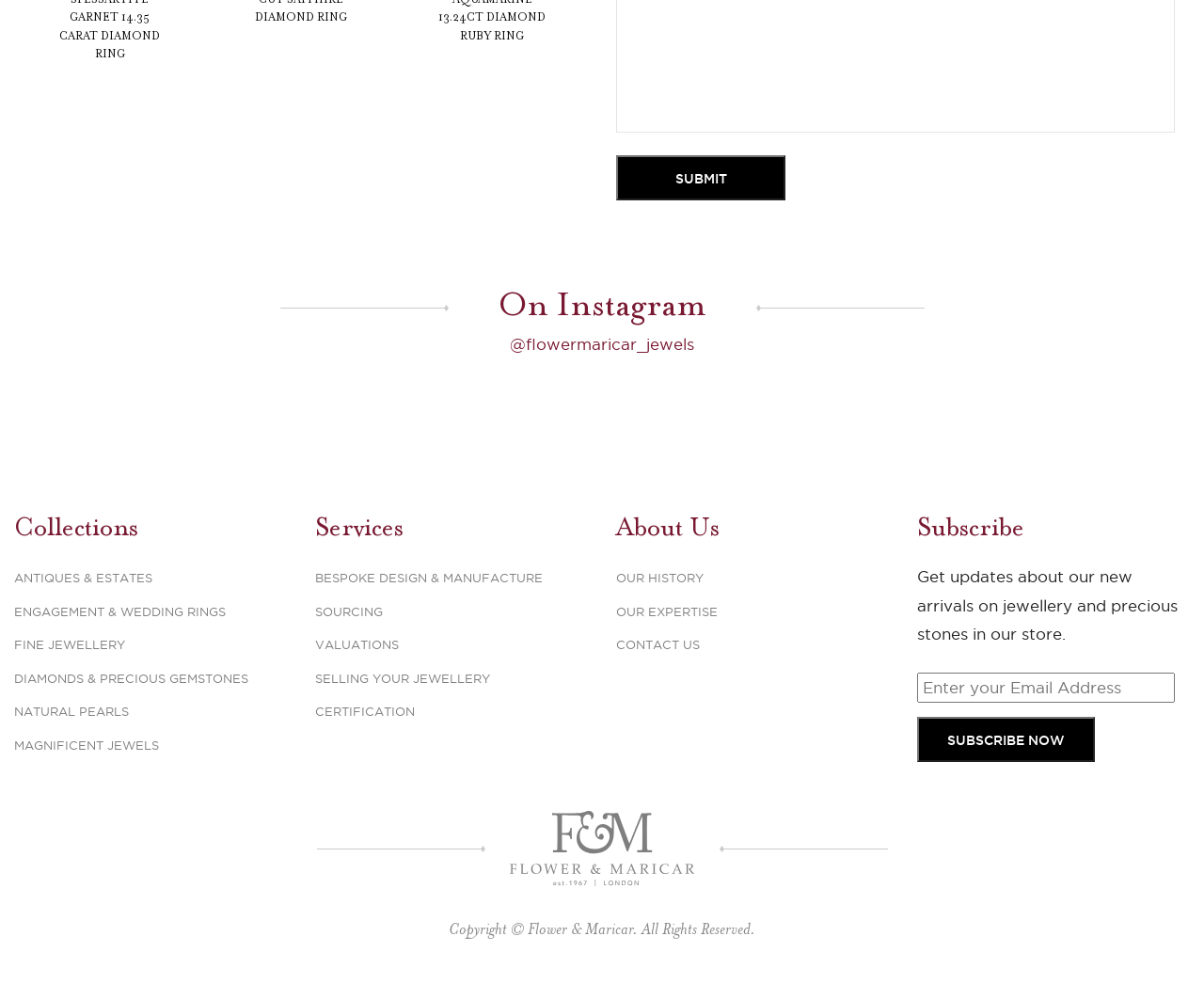How can I stay updated about new arrivals?
Examine the webpage screenshot and provide an in-depth answer to the question.

The webpage has a section 'Subscribe' which allows users to stay updated about new arrivals. This section includes a textbox to enter an email address and a button 'Subscribe Now'. This suggests that users can subscribe to receive updates about new arrivals.